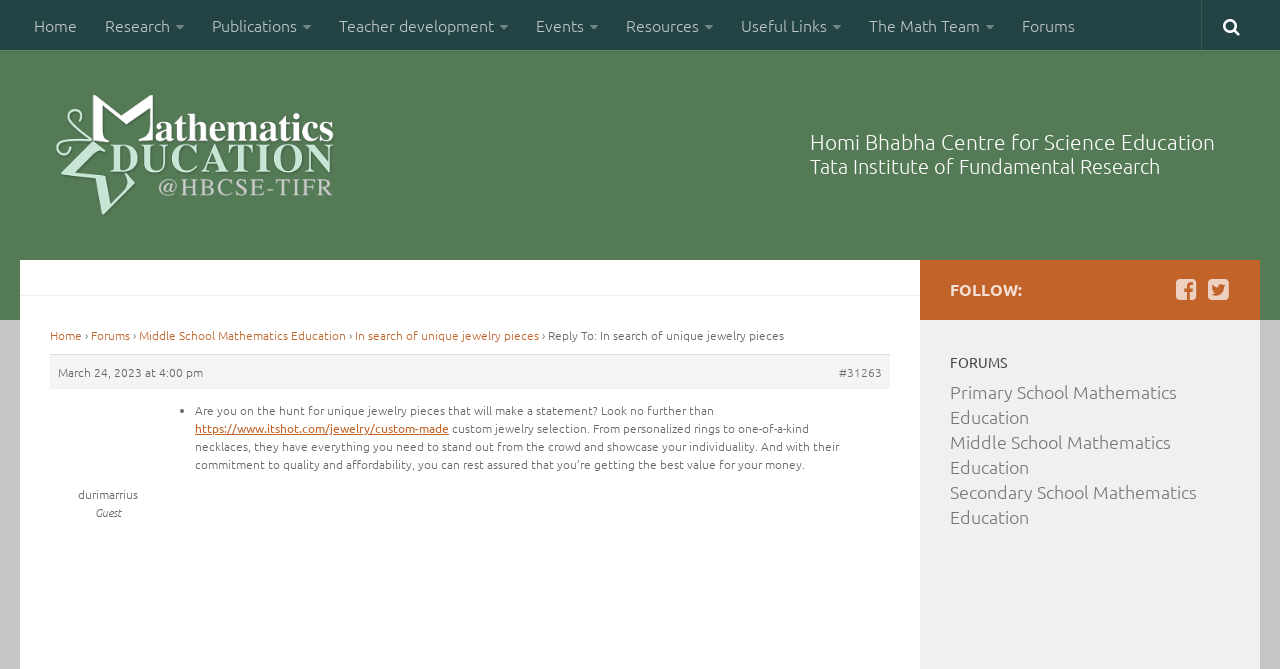Kindly determine the bounding box coordinates of the area that needs to be clicked to fulfill this instruction: "Follow on social media".

[0.917, 0.414, 0.936, 0.45]